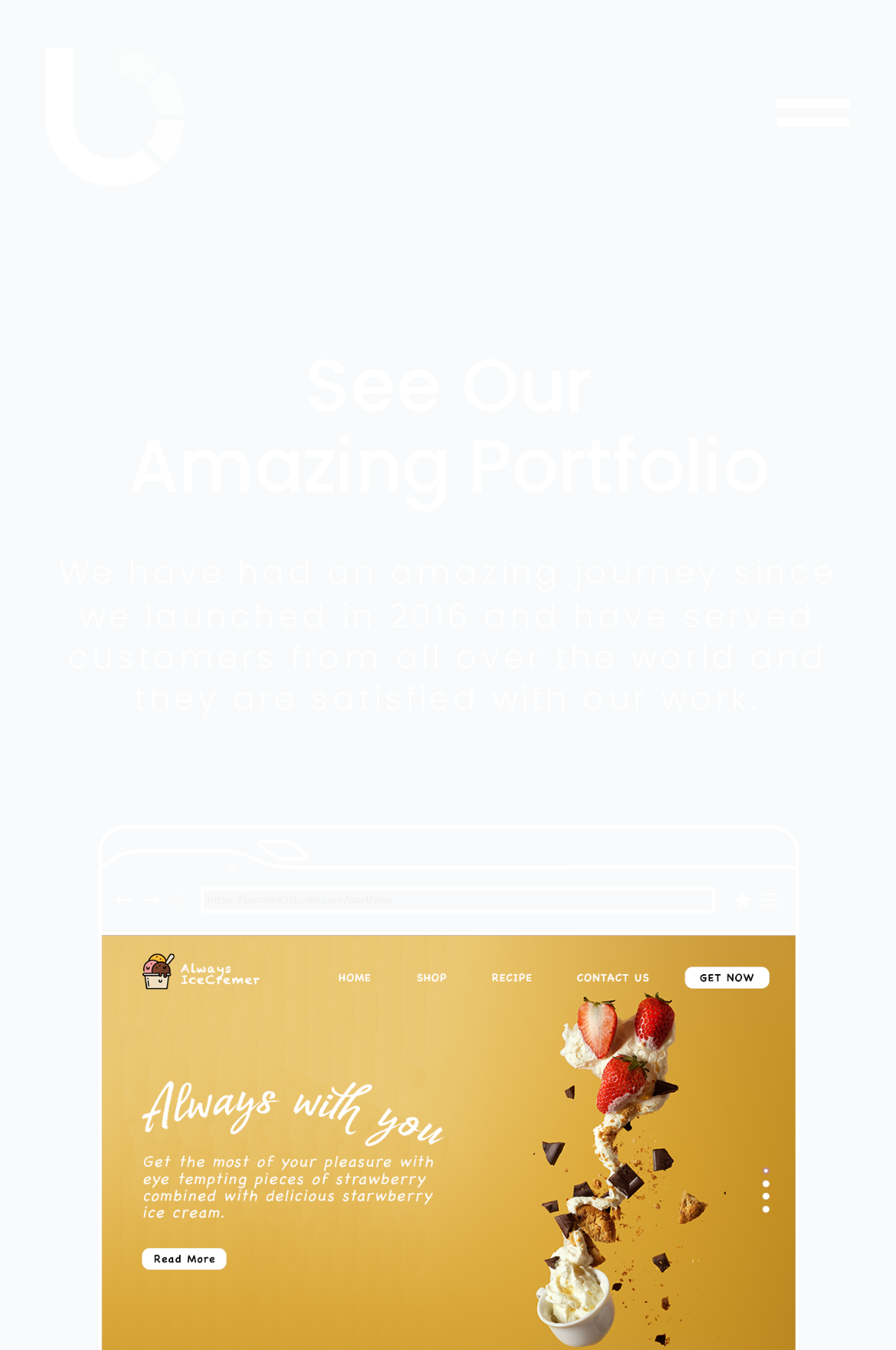Deliver a detailed narrative of the webpage's visual and textual elements.

The webpage is titled "Portfolio | The Ultimate Choice for Bespoke Web Design" and appears to be a portfolio showcase. At the top left, there is a link accompanied by a figure containing an image. Below this, there is a prominent heading that reads "See Our Amazing Portfolio". 

To the right of the top section, there is a button labeled "Open Menu" which, when expanded, controls a menu. The button is accompanied by an image. 

Below the top section, there is a longer heading that summarizes the company's journey, stating that they have had an amazing journey since launching in 2016, serving customers from all over the world, and that these customers are satisfied with their work. This heading spans almost the entire width of the page.